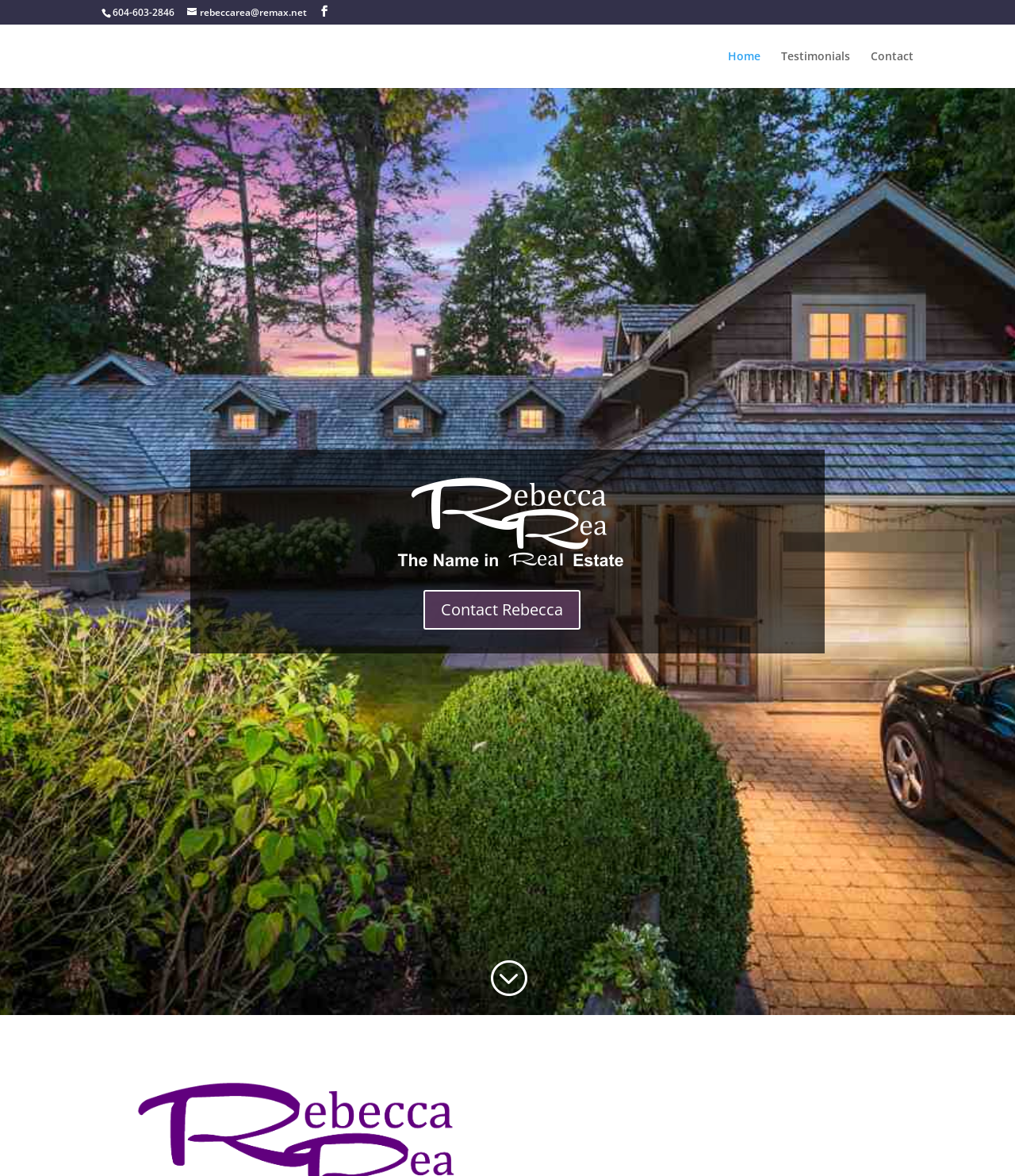Look at the image and write a detailed answer to the question: 
What is the purpose of the 'Contact Rebecca' link?

The 'Contact Rebecca' link is likely used to contact Rebecca Rea, possibly to inquire about her realtor services or to get in touch with her.